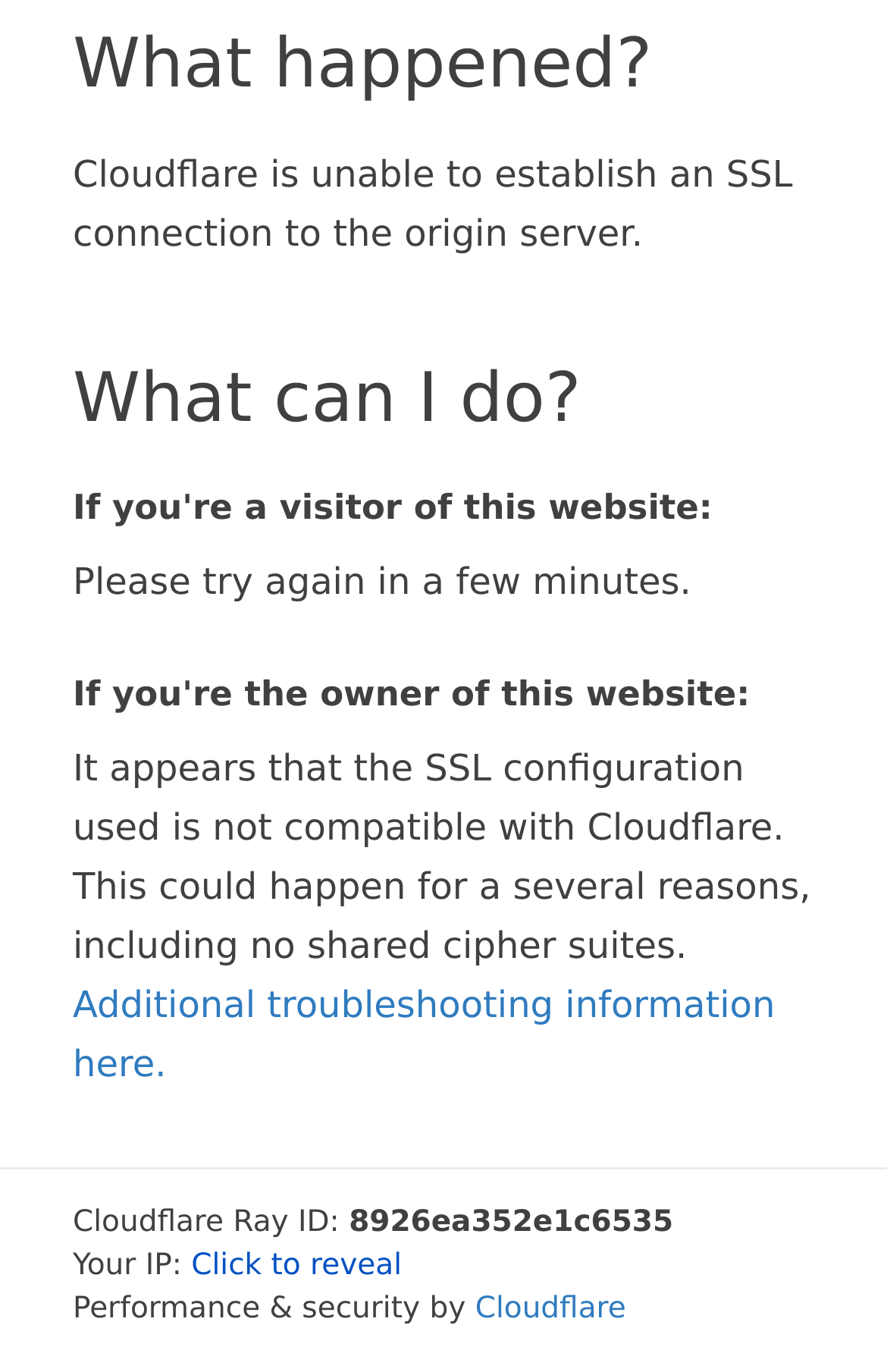What is the purpose of the 'Click to reveal' button?
Observe the image and answer the question with a one-word or short phrase response.

Reveal IP address